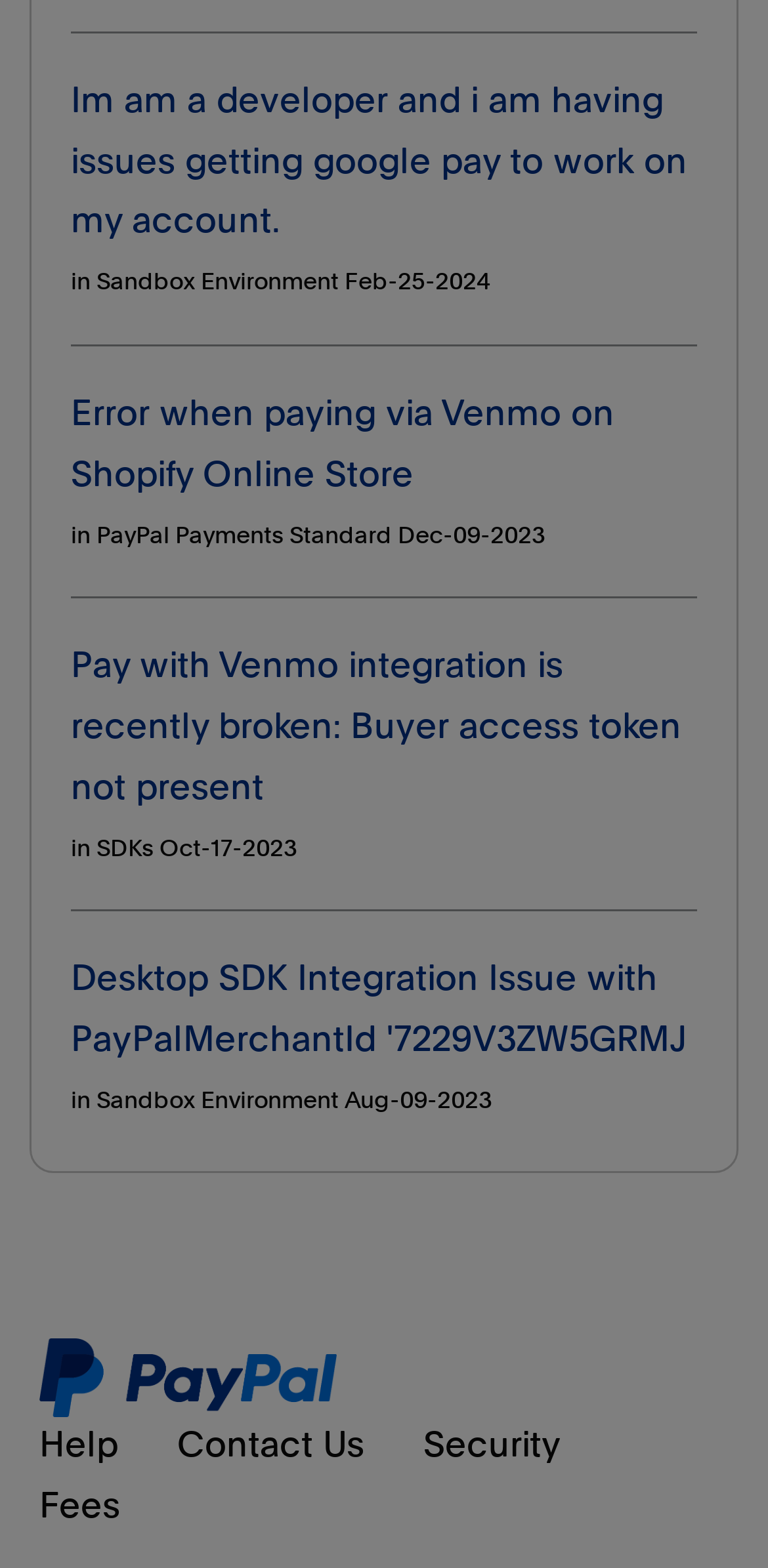Please answer the following question using a single word or phrase: 
What is the date of the oldest issue?

Aug-09-2023